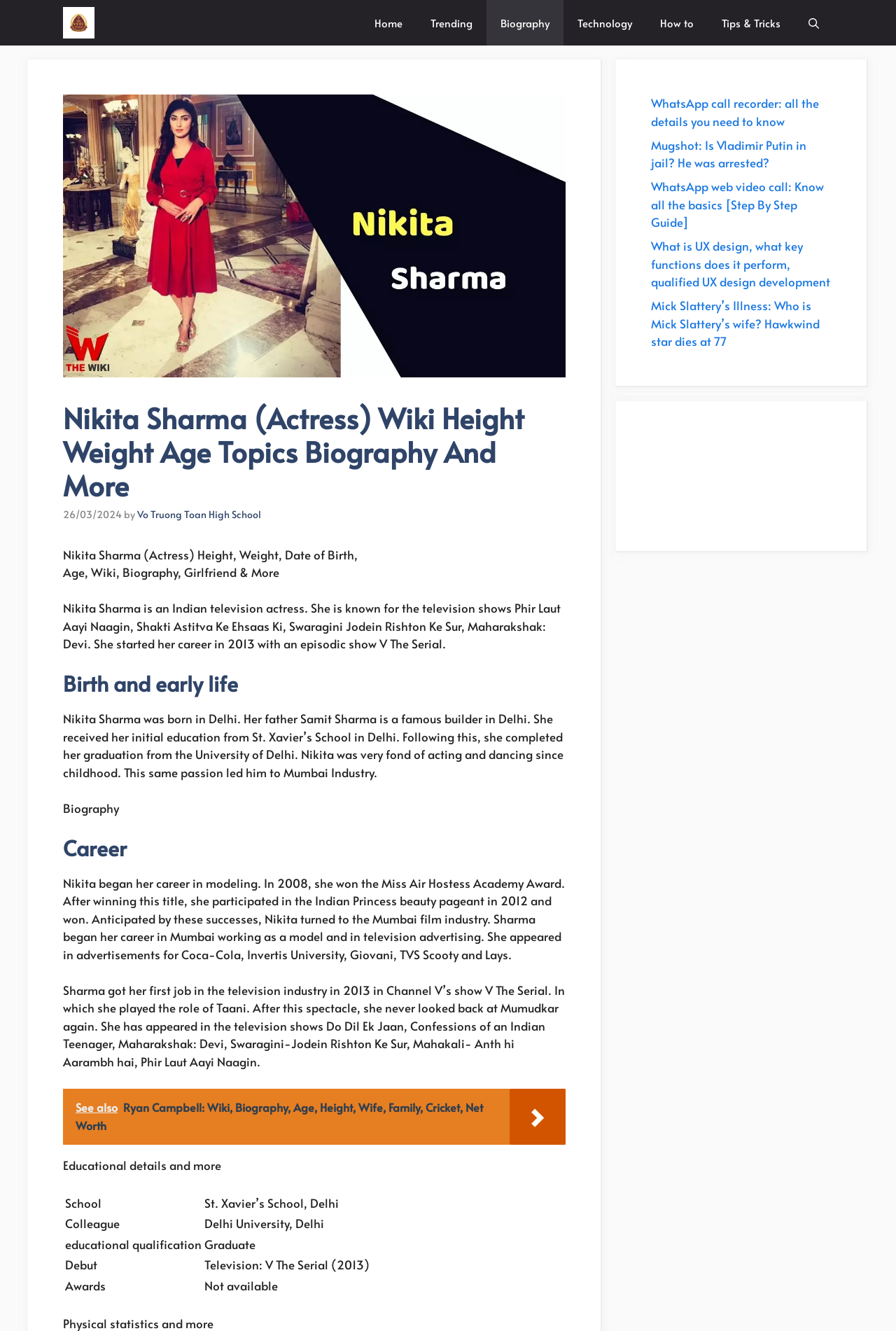Using the provided description Trending, find the bounding box coordinates for the UI element. Provide the coordinates in (top-left x, top-left y, bottom-right x, bottom-right y) format, ensuring all values are between 0 and 1.

[0.465, 0.0, 0.543, 0.034]